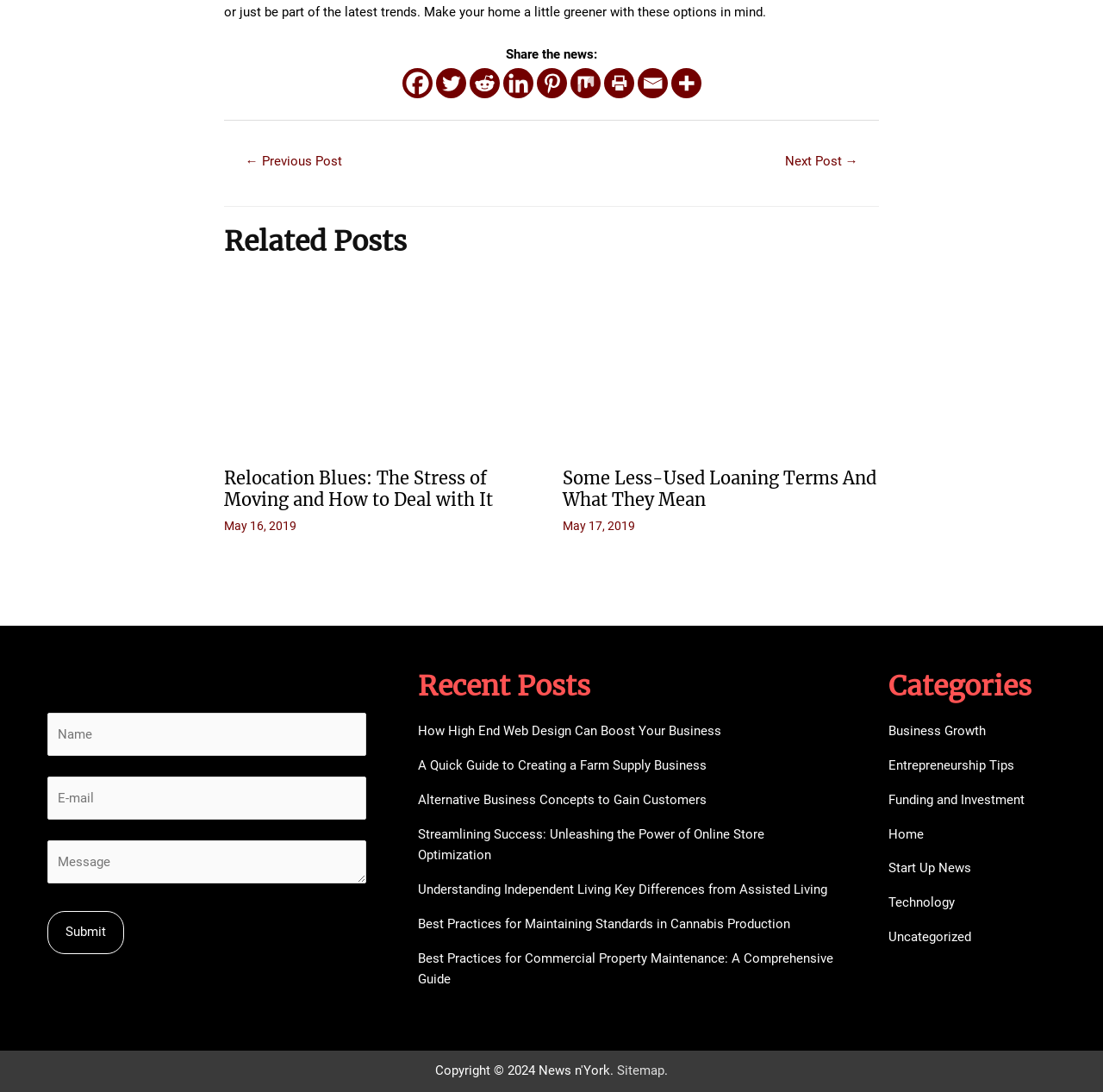Determine the bounding box coordinates for the region that must be clicked to execute the following instruction: "View related posts".

[0.203, 0.205, 0.797, 0.237]